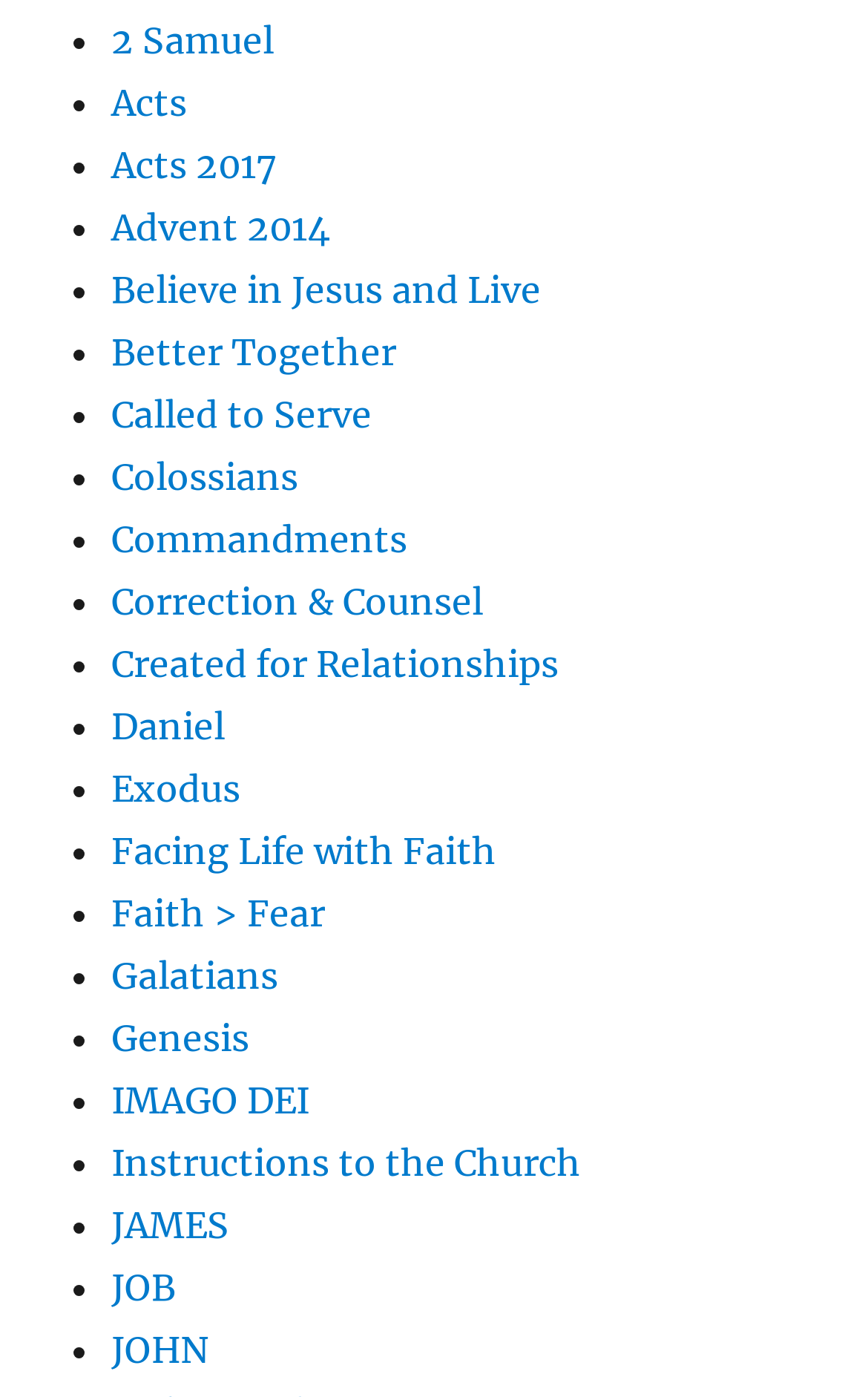Please find the bounding box coordinates of the element that needs to be clicked to perform the following instruction: "go to Believe in Jesus and Live". The bounding box coordinates should be four float numbers between 0 and 1, represented as [left, top, right, bottom].

[0.128, 0.192, 0.623, 0.224]